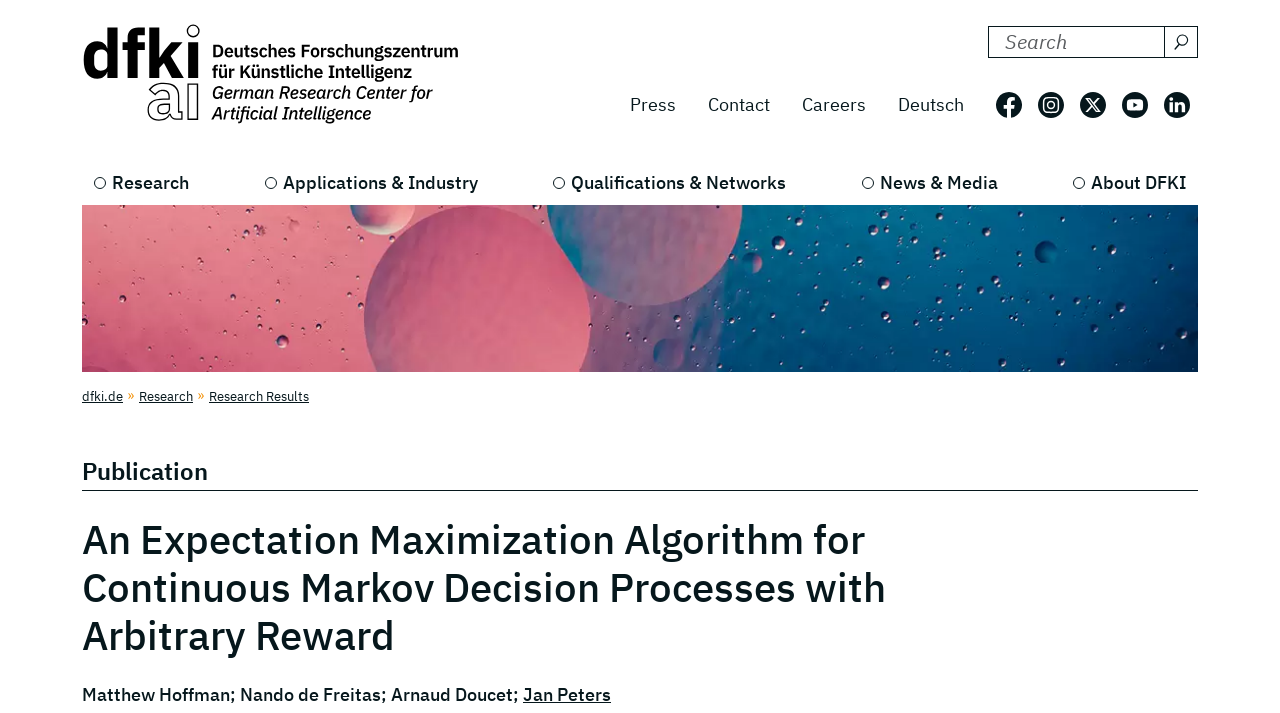How many main navigation links are there?
From the image, respond using a single word or phrase.

5